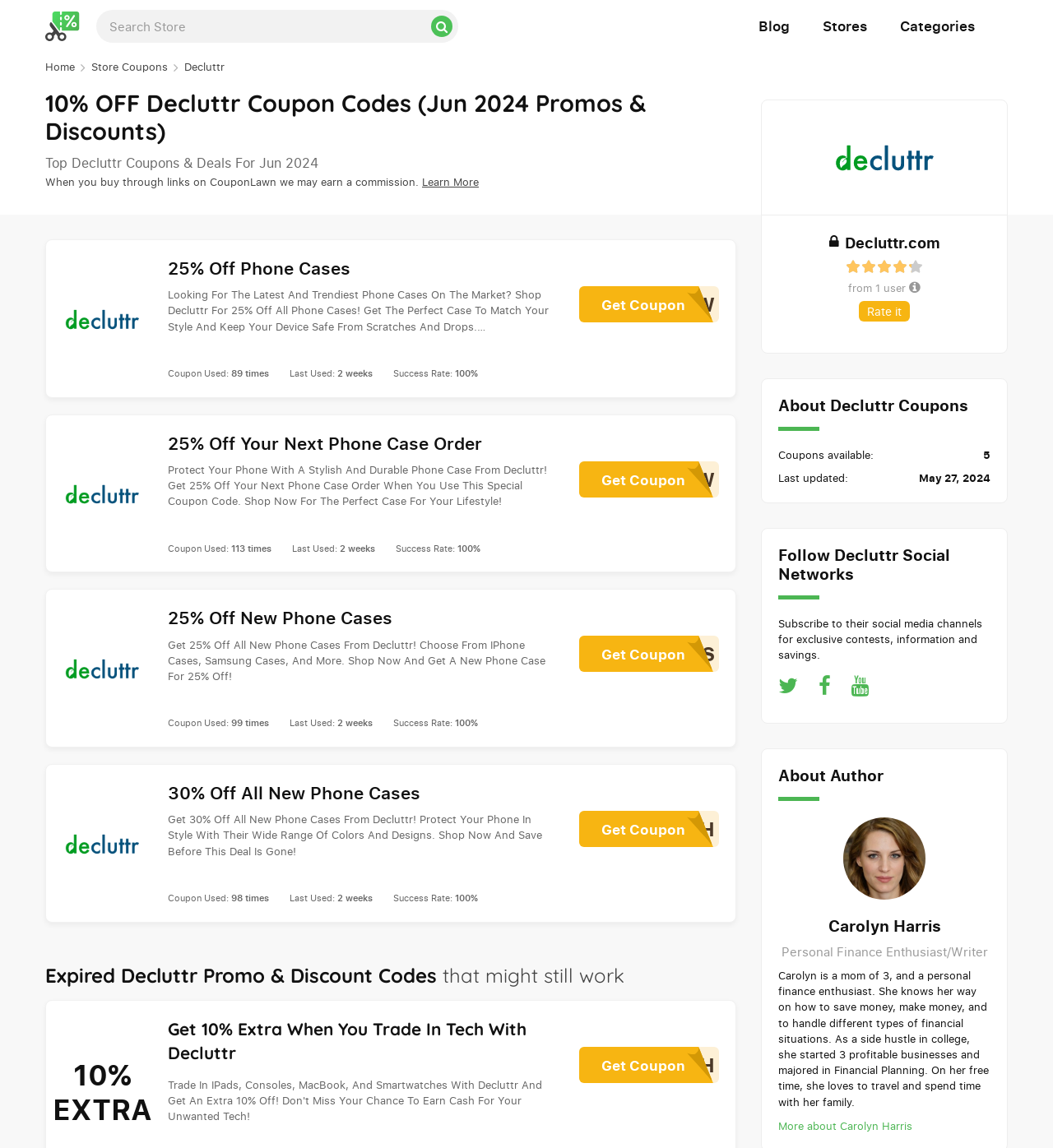Locate the bounding box coordinates of the element I should click to achieve the following instruction: "Get 25% off phone cases".

[0.55, 0.249, 0.683, 0.281]